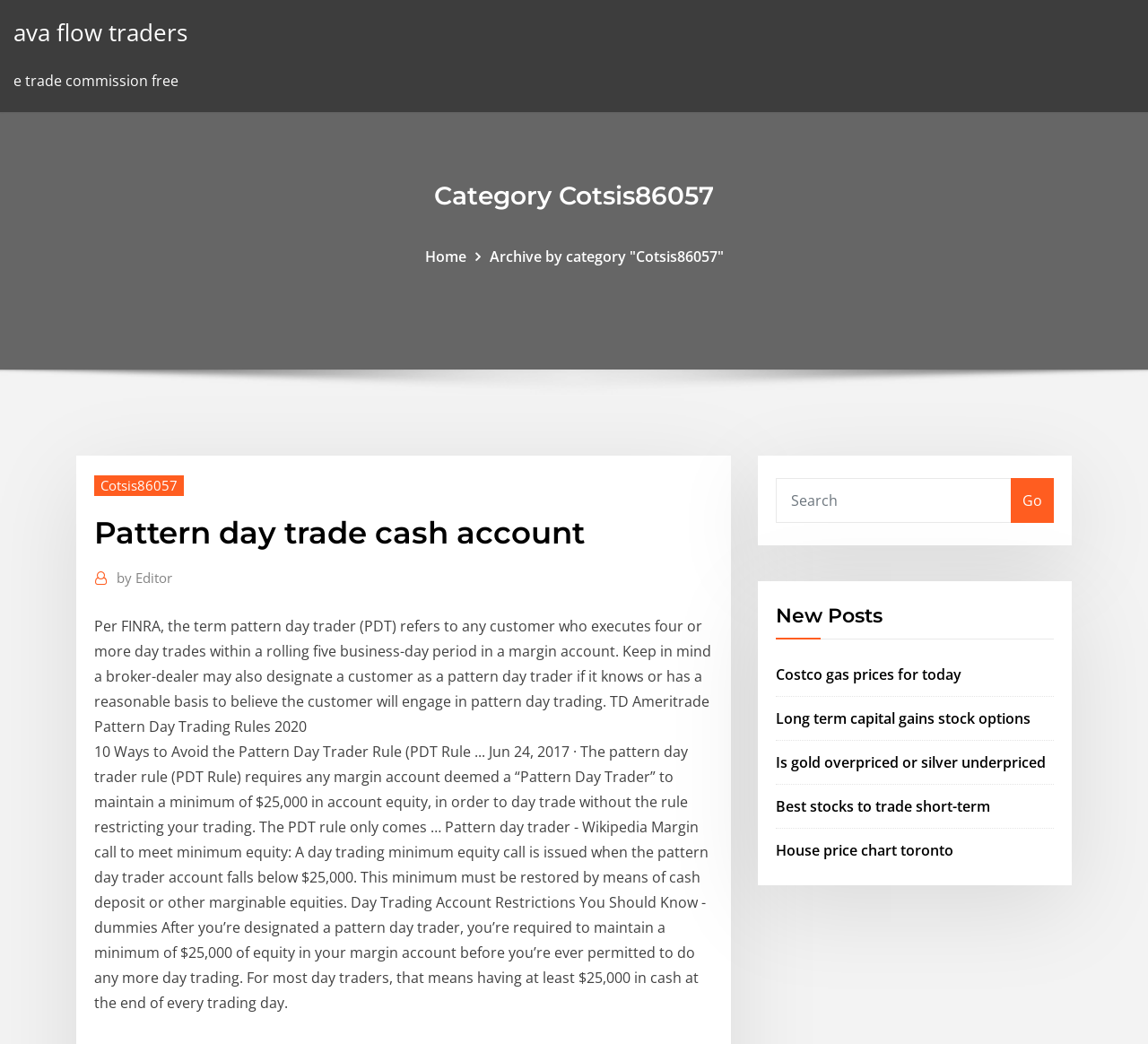Given the webpage screenshot and the description, determine the bounding box coordinates (top-left x, top-left y, bottom-right x, bottom-right y) that define the location of the UI element matching this description: House price chart toronto

[0.676, 0.805, 0.83, 0.824]